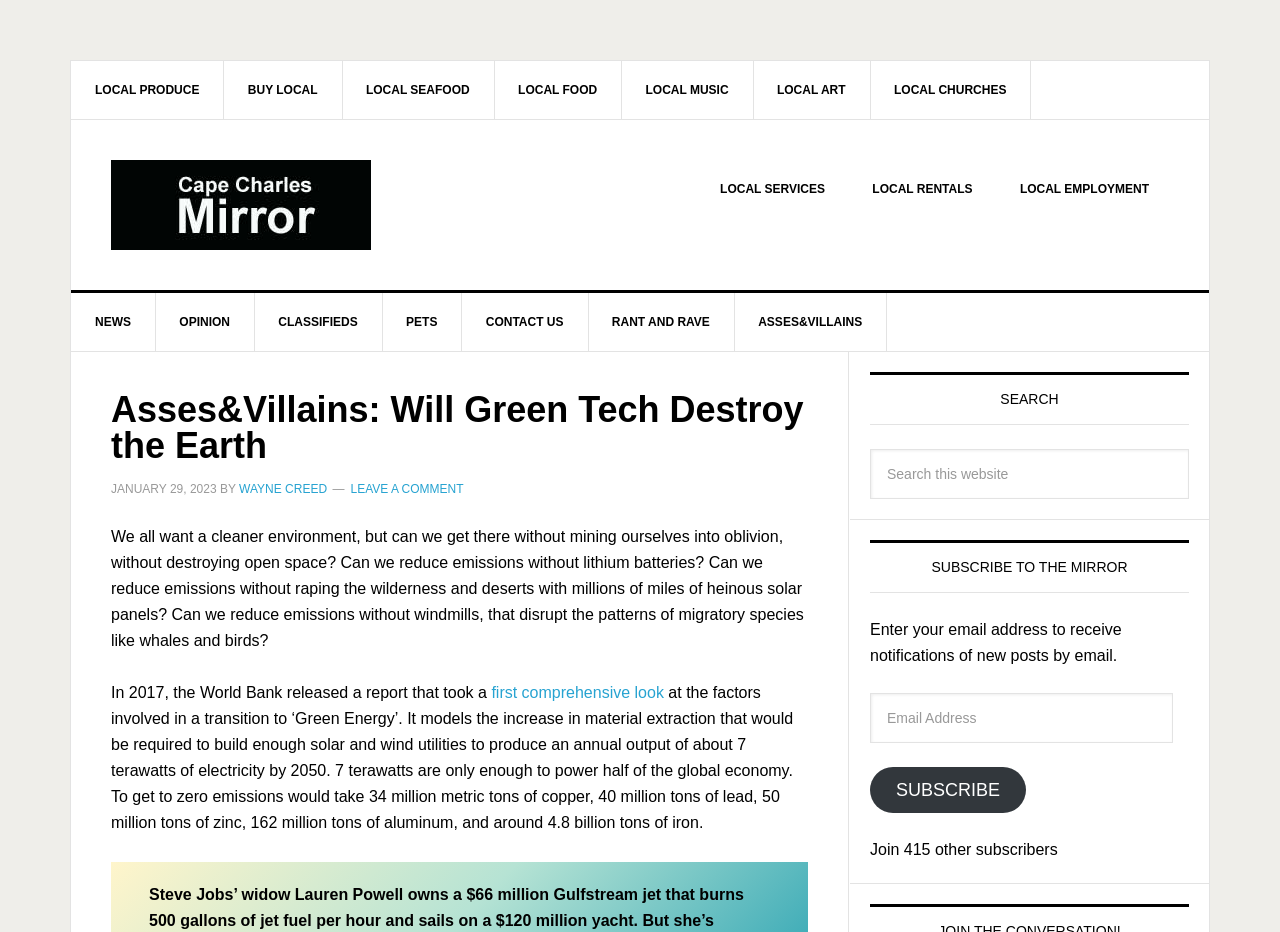What is the purpose of the textbox with the label 'Email Address'?
With the help of the image, please provide a detailed response to the question.

The textbox with the label 'Email Address' is part of the subscription form to receive notifications of new posts by email. It is indicated by the heading 'SUBSCRIBE TO THE MIRROR' and the static text 'Enter your email address to receive notifications of new posts by email'.